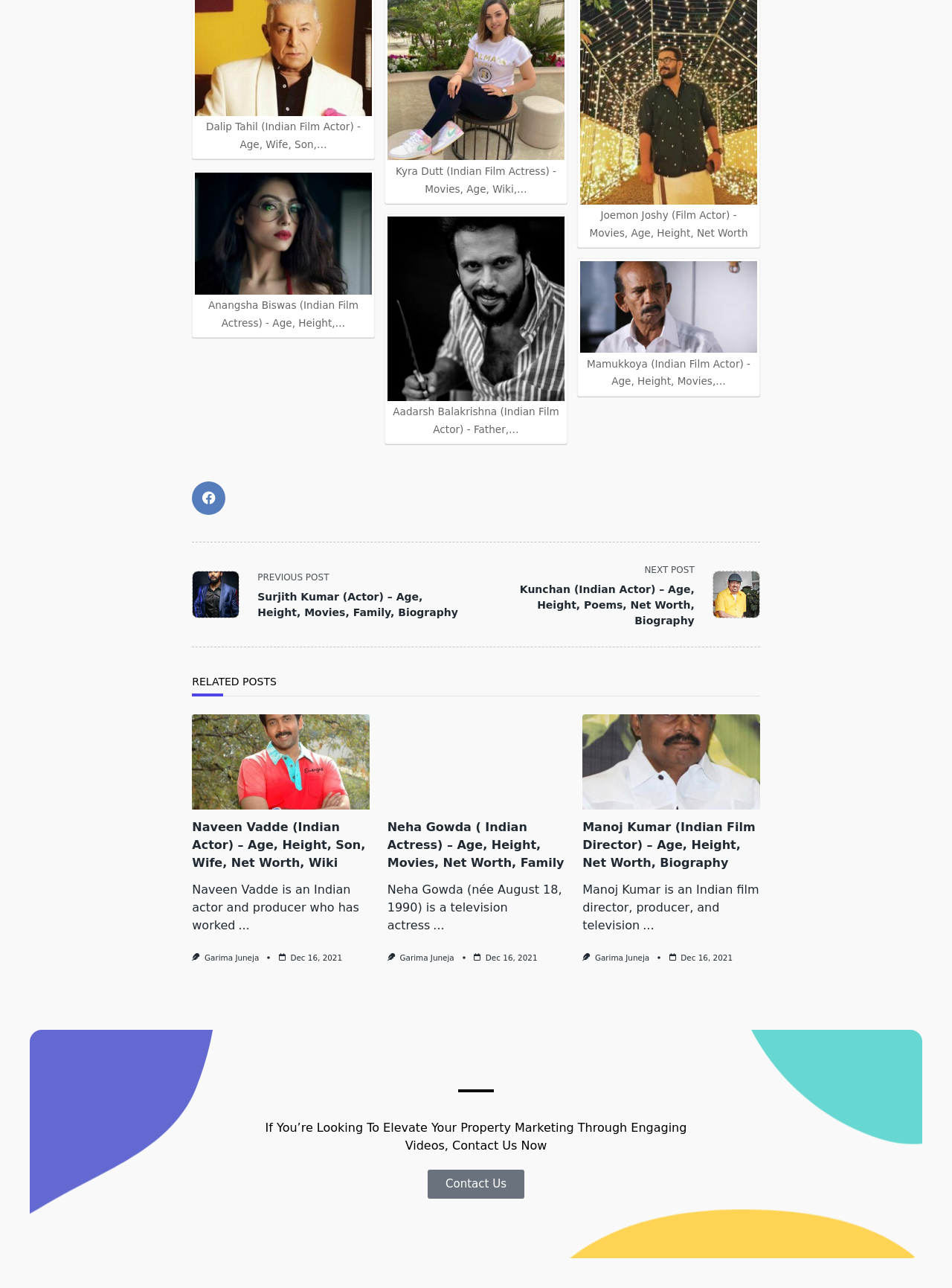Determine the bounding box coordinates of the region I should click to achieve the following instruction: "Go to previous post". Ensure the bounding box coordinates are four float numbers between 0 and 1, i.e., [left, top, right, bottom].

[0.202, 0.441, 0.5, 0.482]